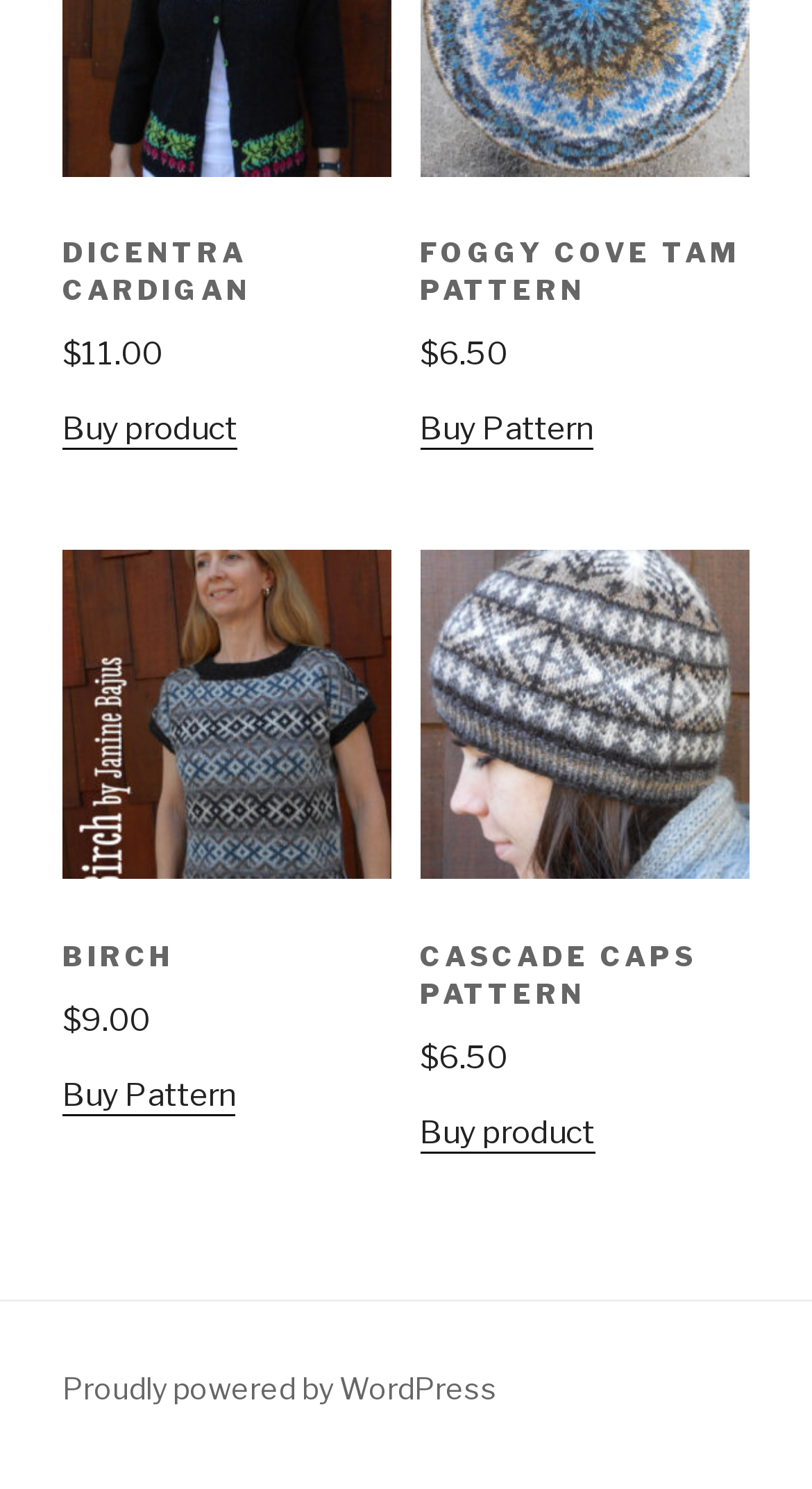Determine the bounding box coordinates of the clickable element to achieve the following action: 'Explore Cascade Caps Pattern'. Provide the coordinates as four float values between 0 and 1, formatted as [left, top, right, bottom].

[0.517, 0.571, 0.923, 0.729]